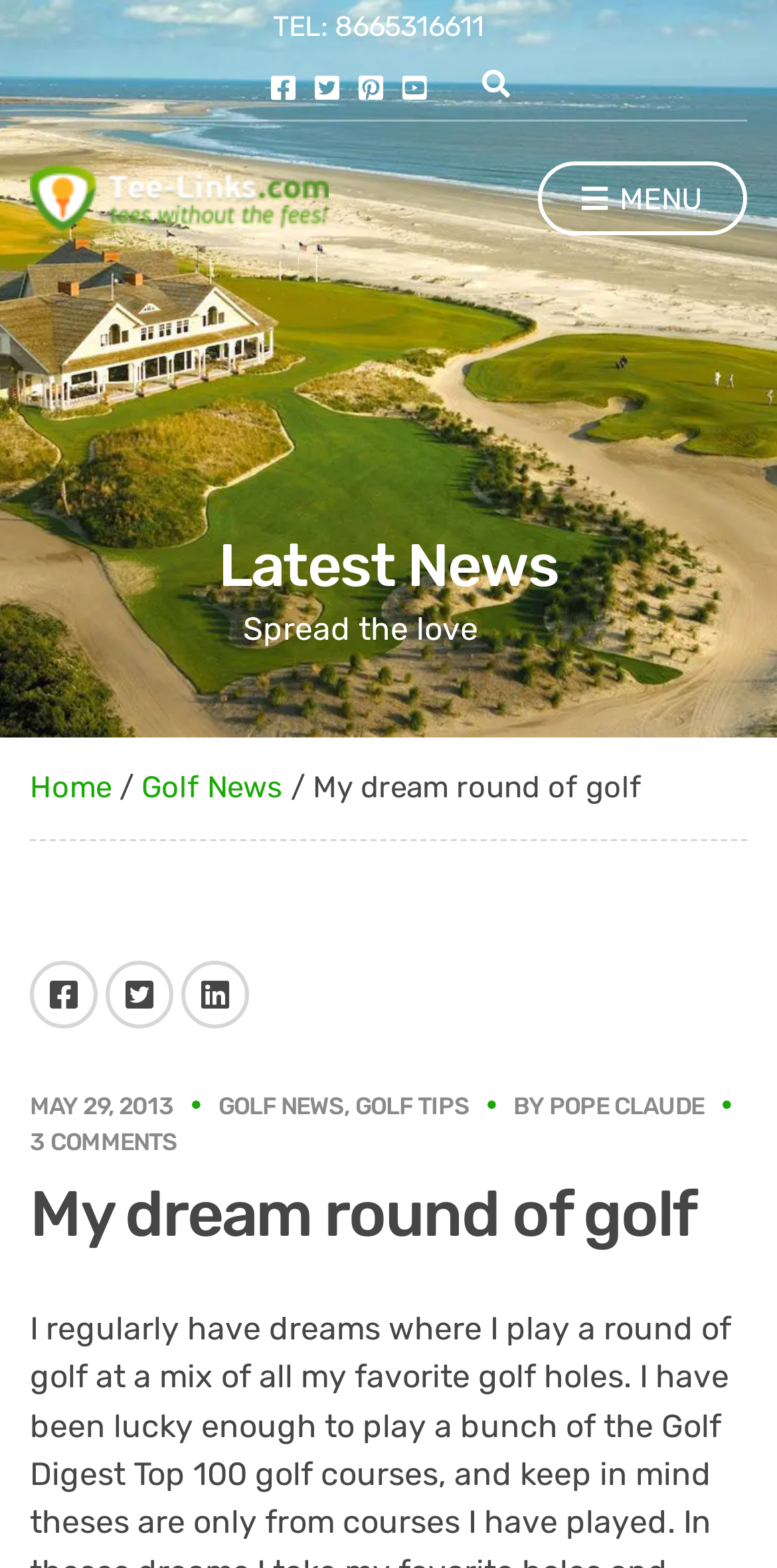Locate the bounding box coordinates of the clickable region necessary to complete the following instruction: "Read latest news". Provide the coordinates in the format of four float numbers between 0 and 1, i.e., [left, top, right, bottom].

[0.281, 0.338, 0.719, 0.383]